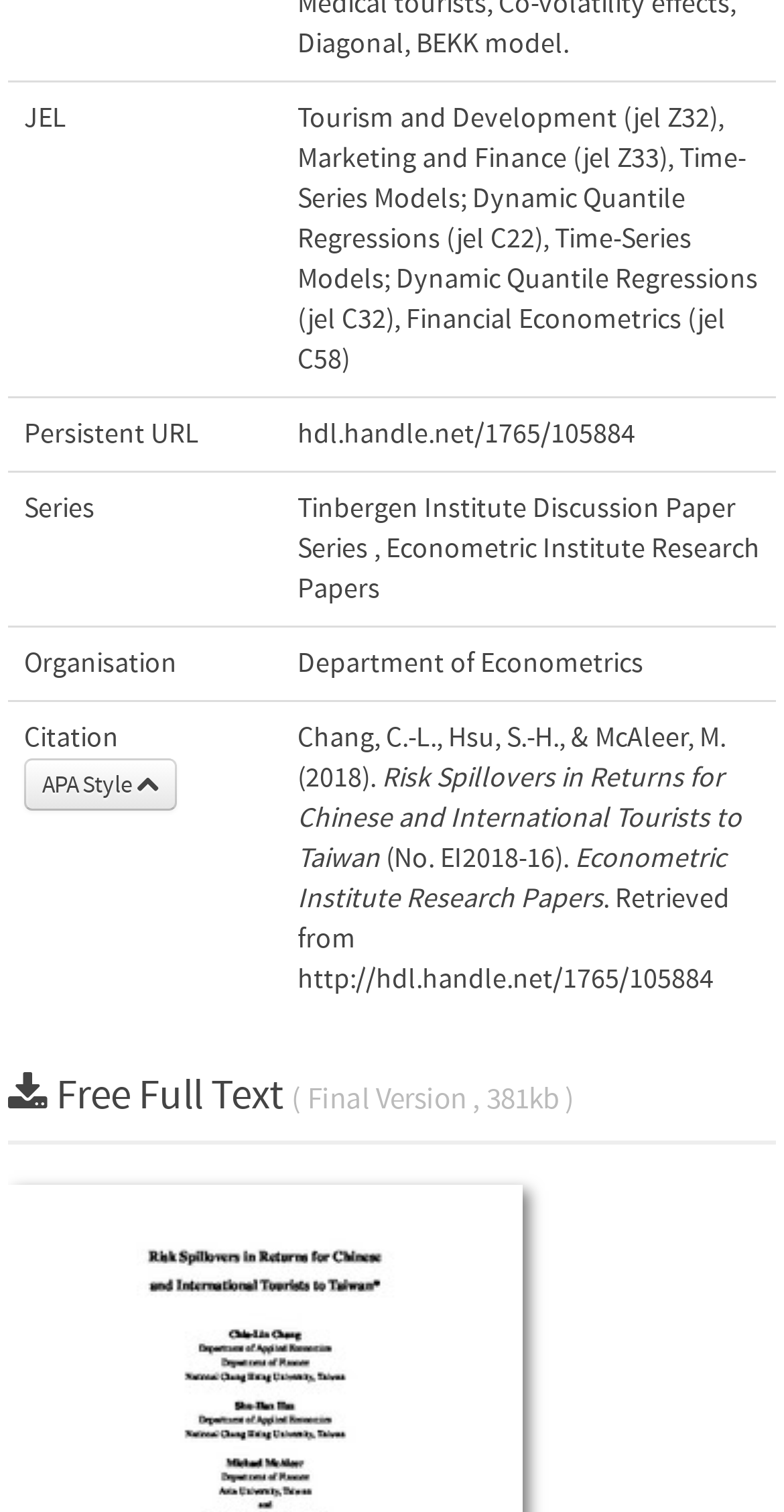What is the title of the paper?
Based on the image, answer the question with a single word or brief phrase.

Risk Spillovers in Returns for Chinese and International Tourists to Taiwan